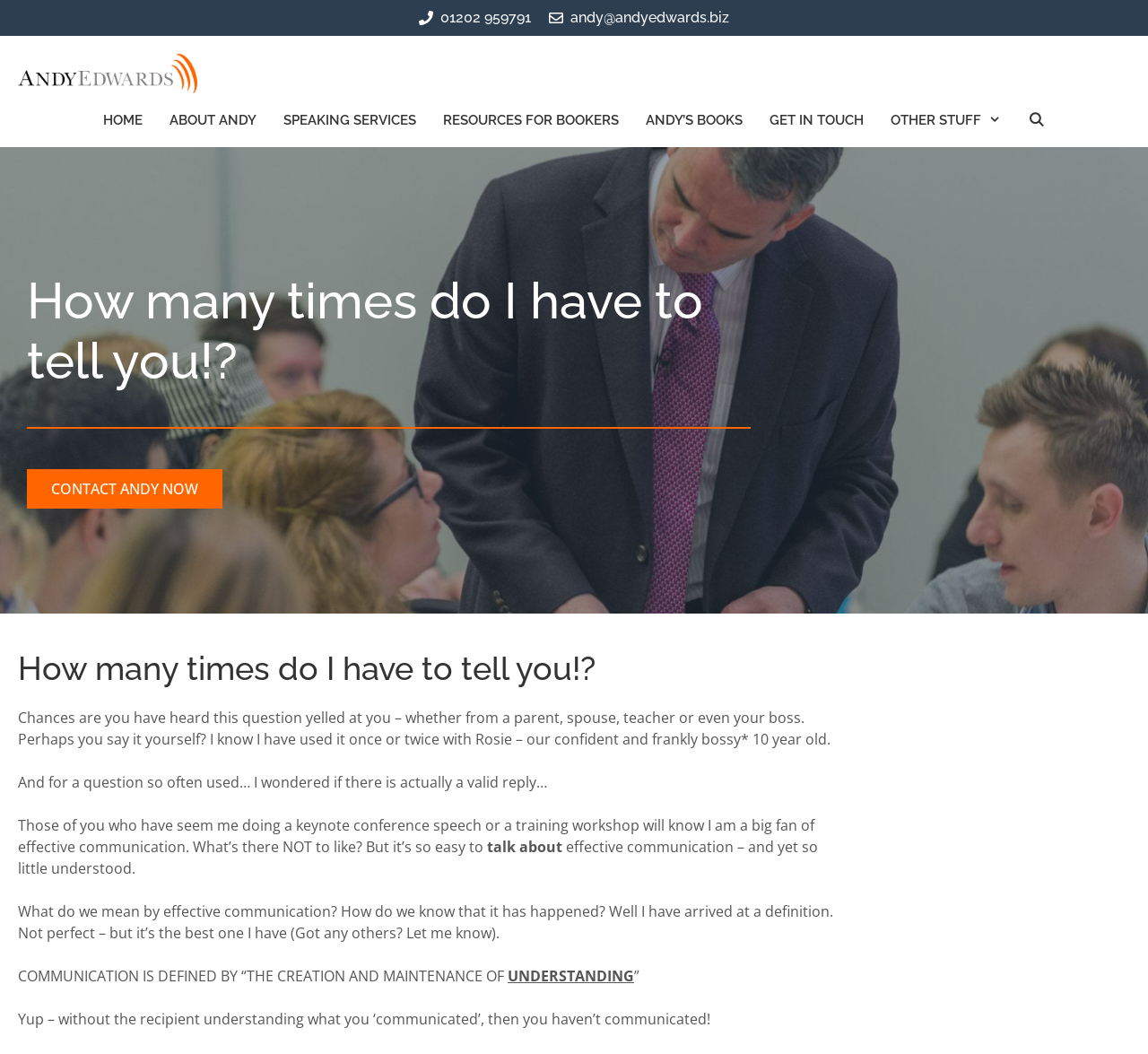Use a single word or phrase to respond to the question:
How old is Rosie?

10 years old